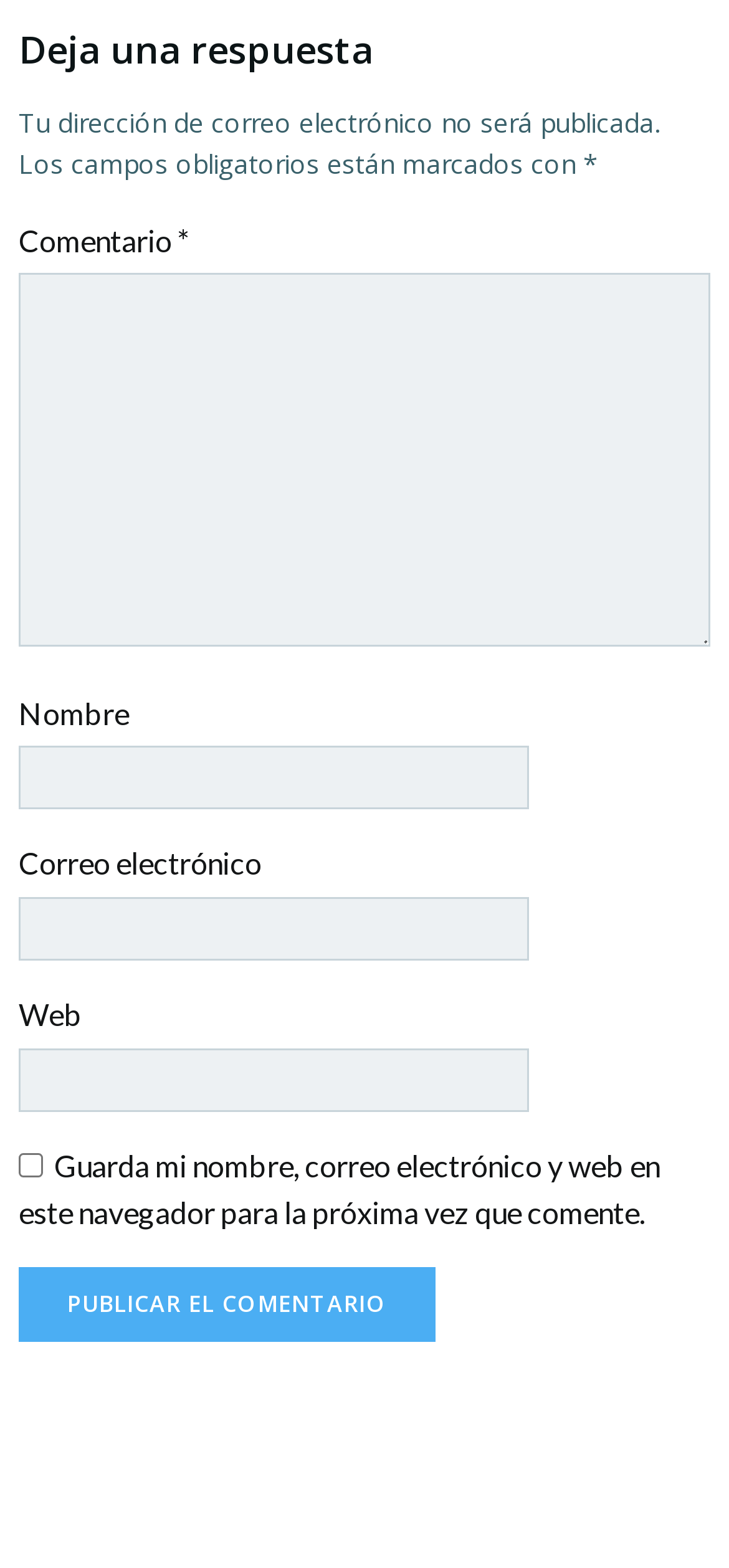What is the button at the bottom of the page for?
Give a thorough and detailed response to the question.

The button is located at the bottom of the page and is labeled 'Publicar el comentario'. This suggests that its purpose is to publish the comment after the user has filled in the required information.